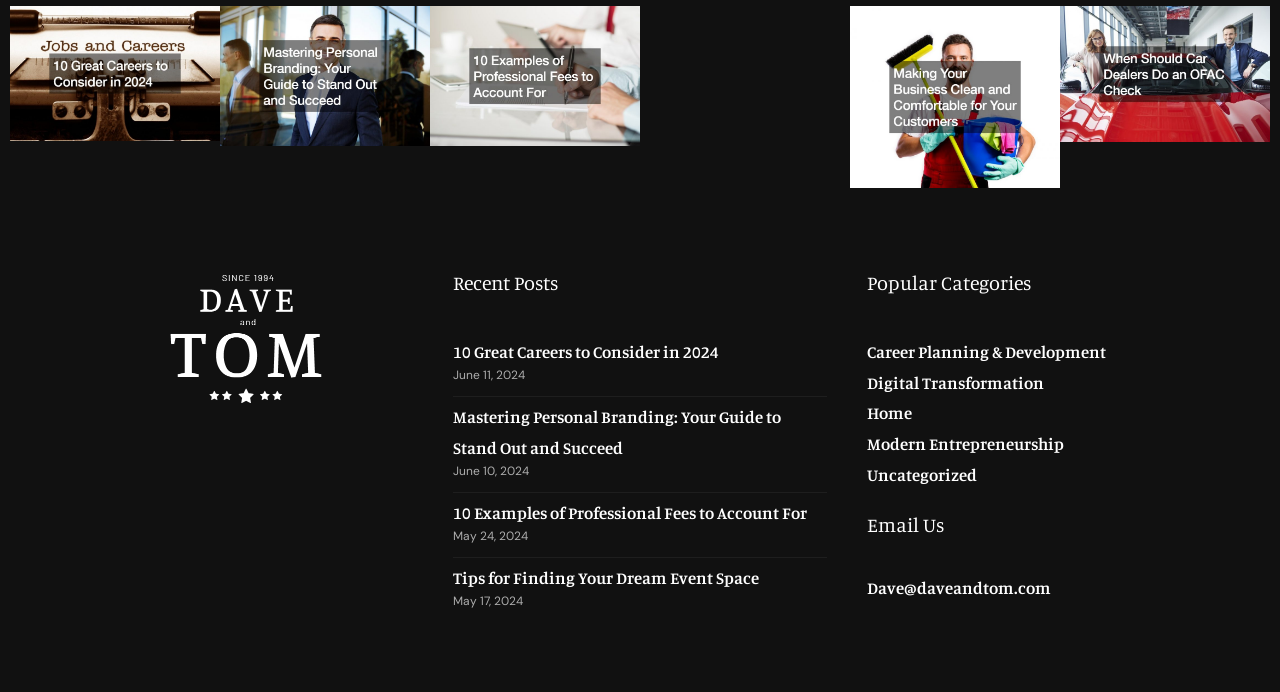Reply to the question below using a single word or brief phrase:
What is the email address listed on the webpage?

Dave@daveandtom.com